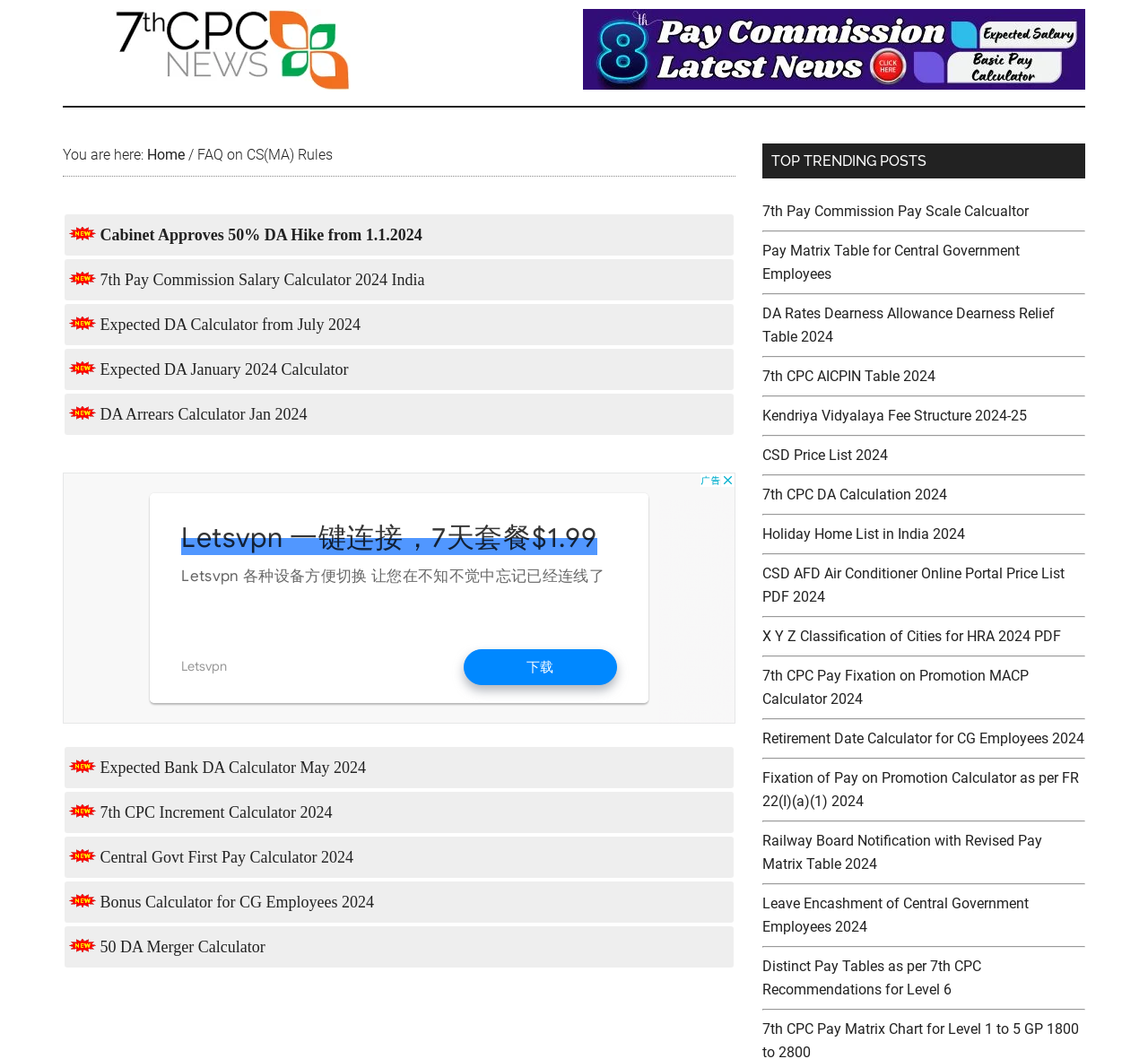Please indicate the bounding box coordinates for the clickable area to complete the following task: "Browse the 'TOP TRENDING POSTS' section". The coordinates should be specified as four float numbers between 0 and 1, i.e., [left, top, right, bottom].

[0.664, 0.135, 0.945, 0.169]